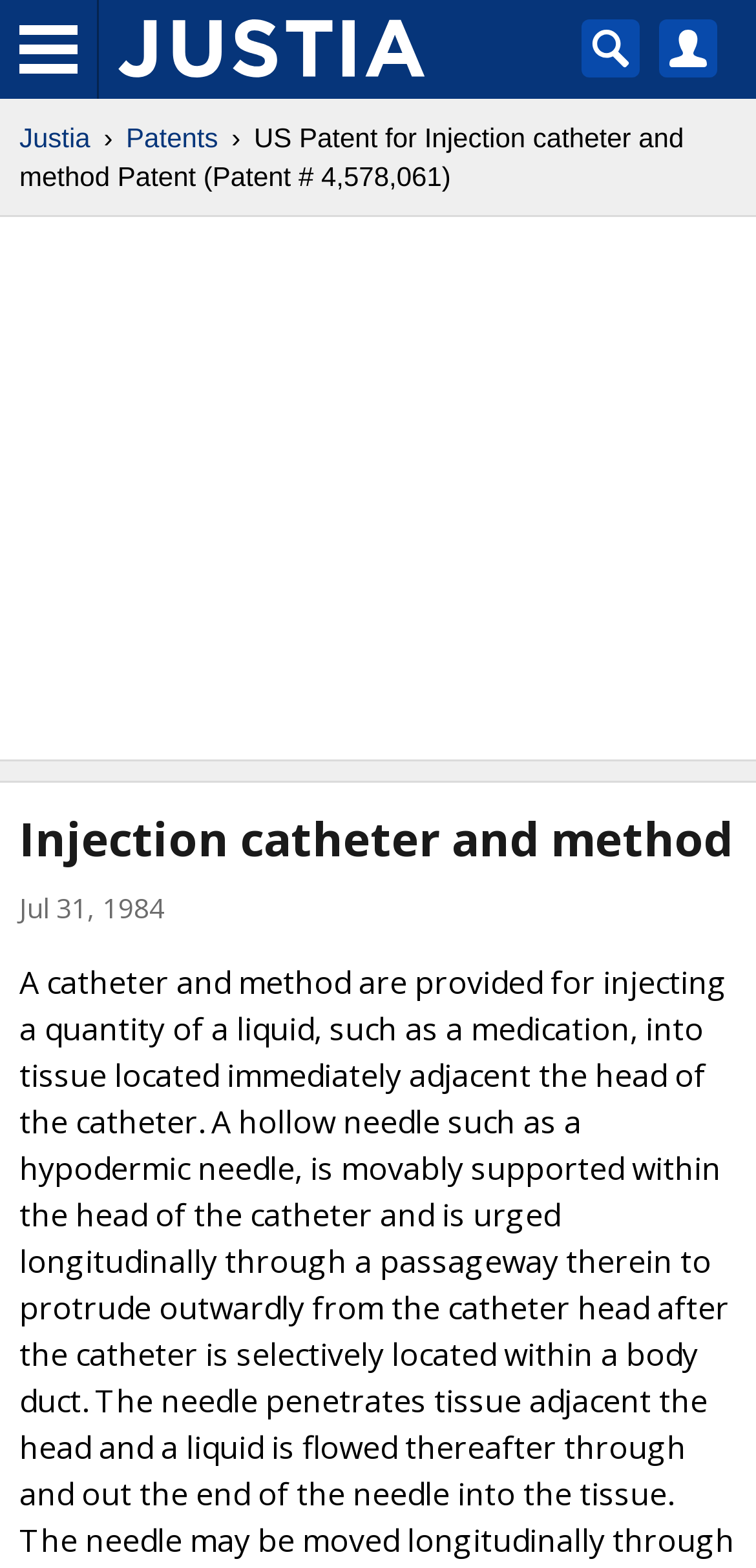What is the name of the website?
Answer the question using a single word or phrase, according to the image.

Justia